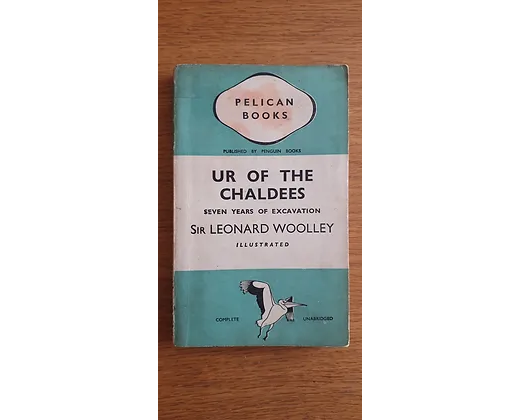Provide a brief response to the question using a single word or phrase: 
Is the book illustrated?

Yes